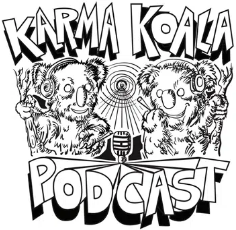Based on what you see in the screenshot, provide a thorough answer to this question: What is written below the podcast name?

Below the name of the podcast, 'KARMA KOALA', the word 'PODCAST' is featured in a large, striking font that draws attention.